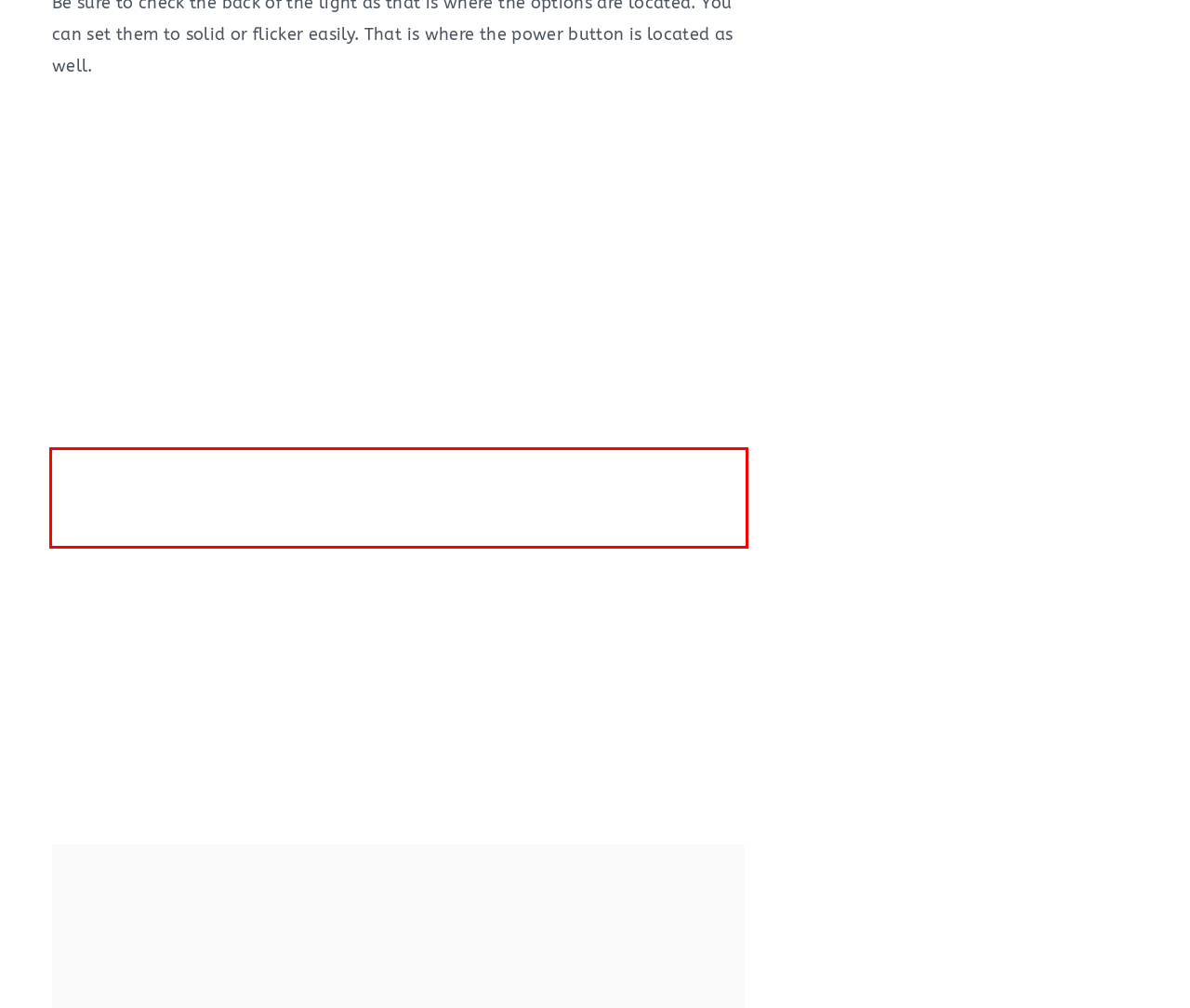Using the provided screenshot, read and generate the text content within the red-bordered area.

We are a participant in the Amazon Services LLC Associates Program, an affiliate advertising program designed to provide a means for us to earn fees by linking to Amazon.com and affiliated sites. Thank you for supporting my blog!